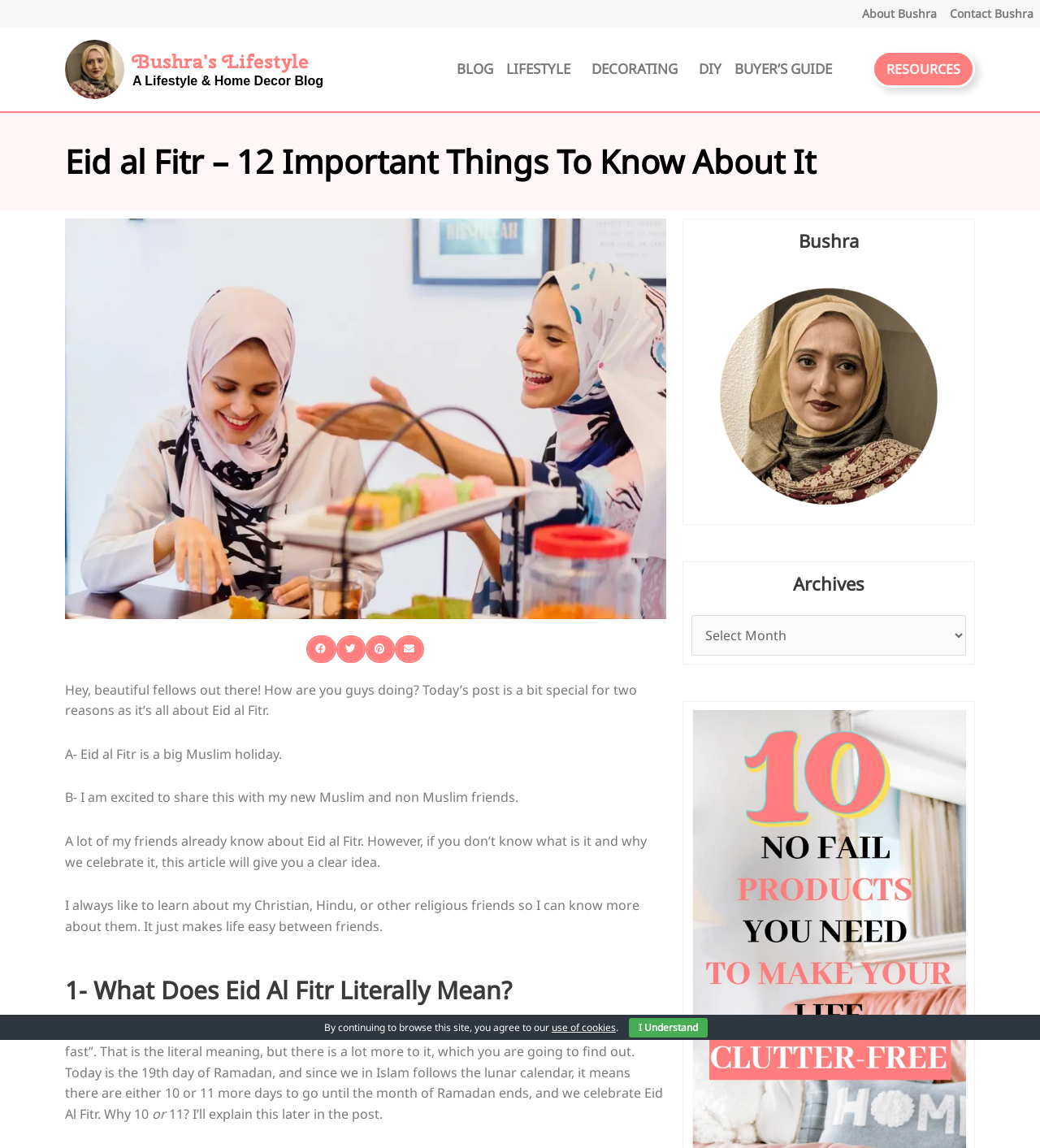Highlight the bounding box coordinates of the element you need to click to perform the following instruction: "Share on Facebook."

[0.295, 0.554, 0.323, 0.578]